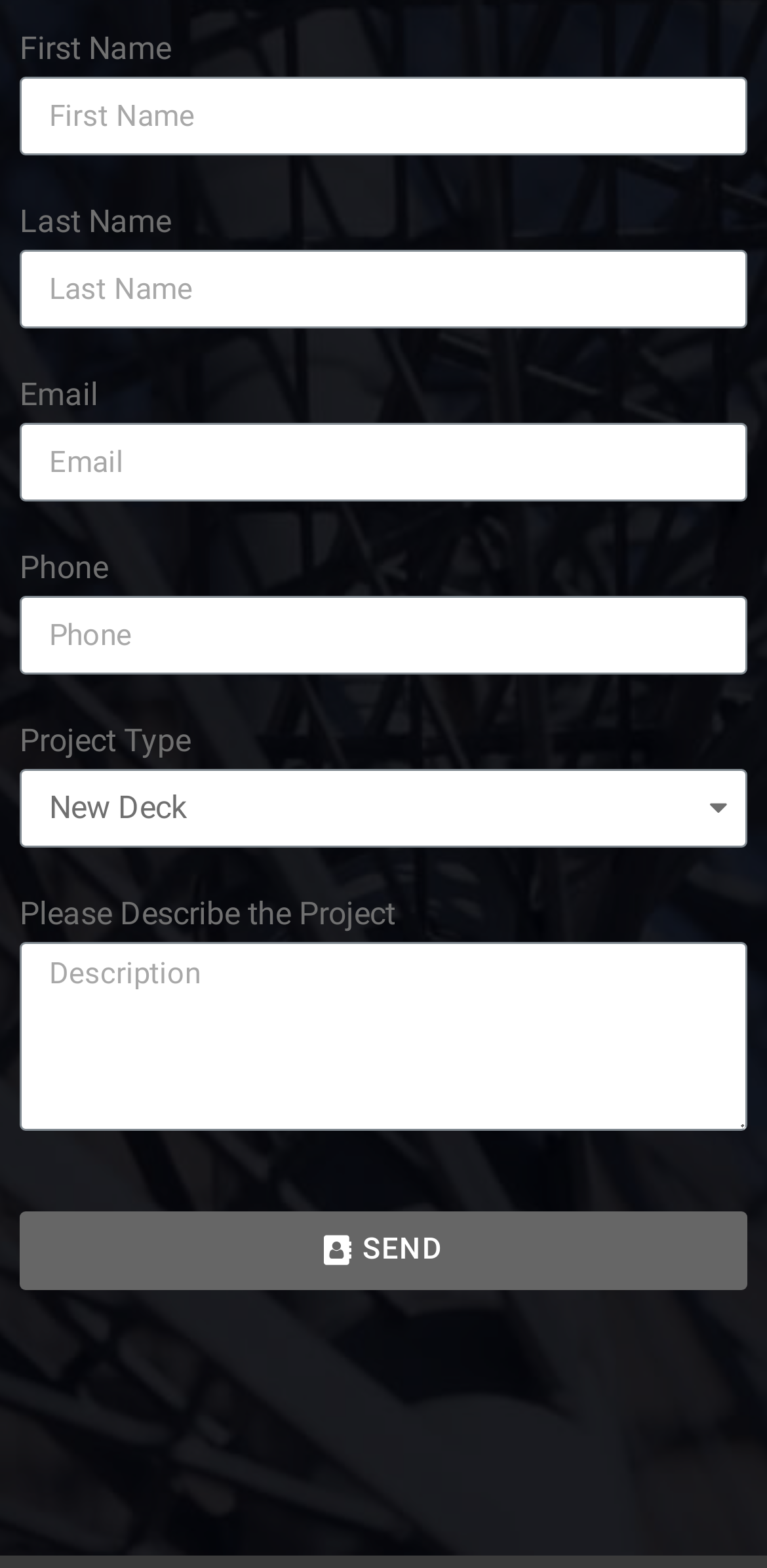Please provide a short answer using a single word or phrase for the question:
Is the 'Email' field required?

Yes